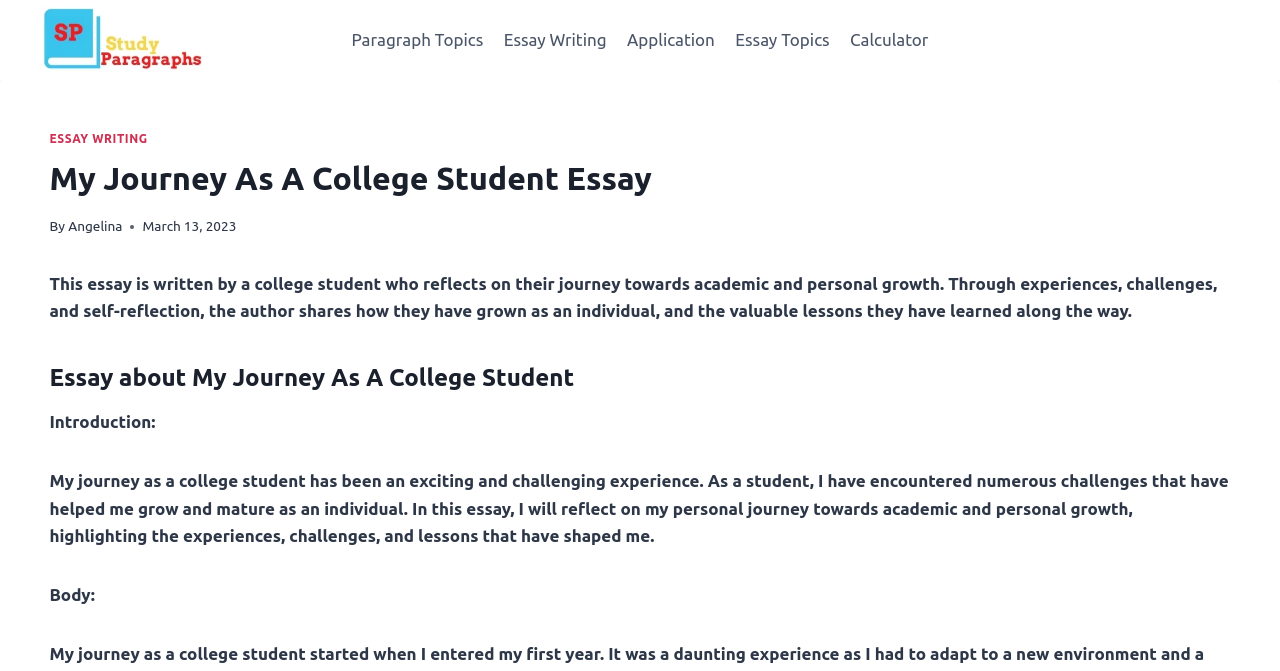What is the date of publication of this essay?
Please answer the question as detailed as possible.

I found the answer by looking at the time element in the header section of the webpage, which displays the date 'March 13, 2023'. This is likely the date of publication of the essay.